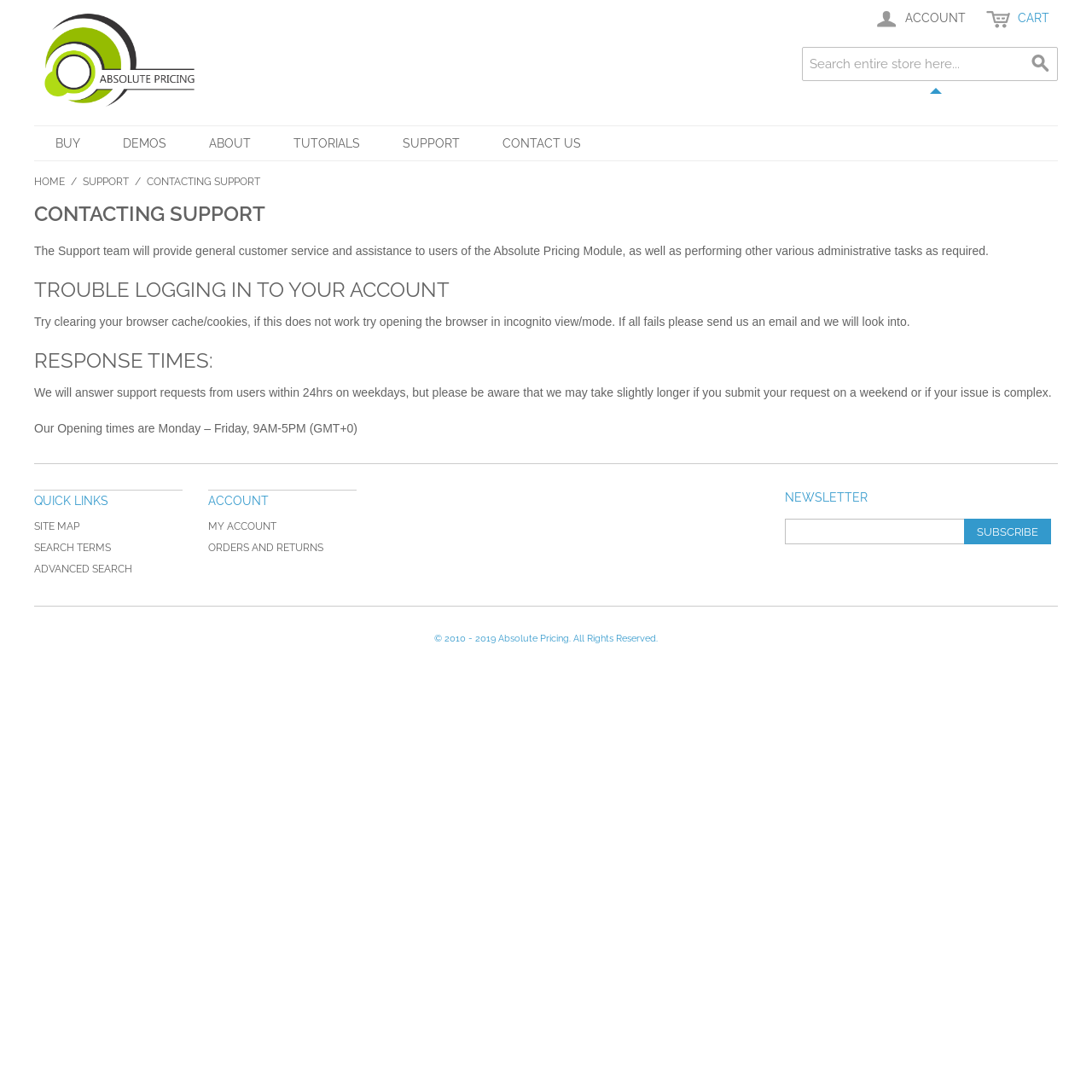Kindly determine the bounding box coordinates of the area that needs to be clicked to fulfill this instruction: "View site map".

[0.031, 0.477, 0.073, 0.488]